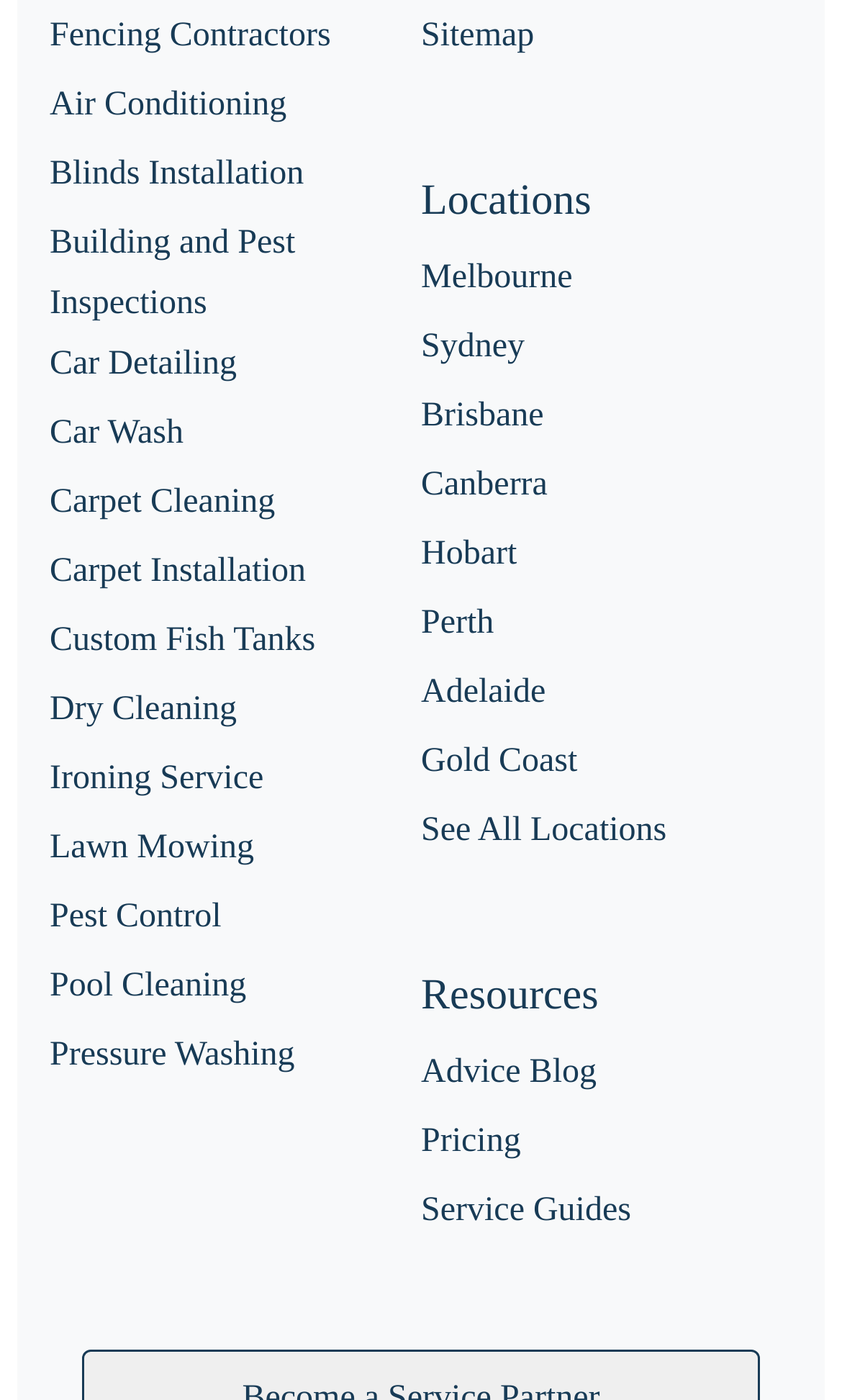Point out the bounding box coordinates of the section to click in order to follow this instruction: "Contact Us".

None